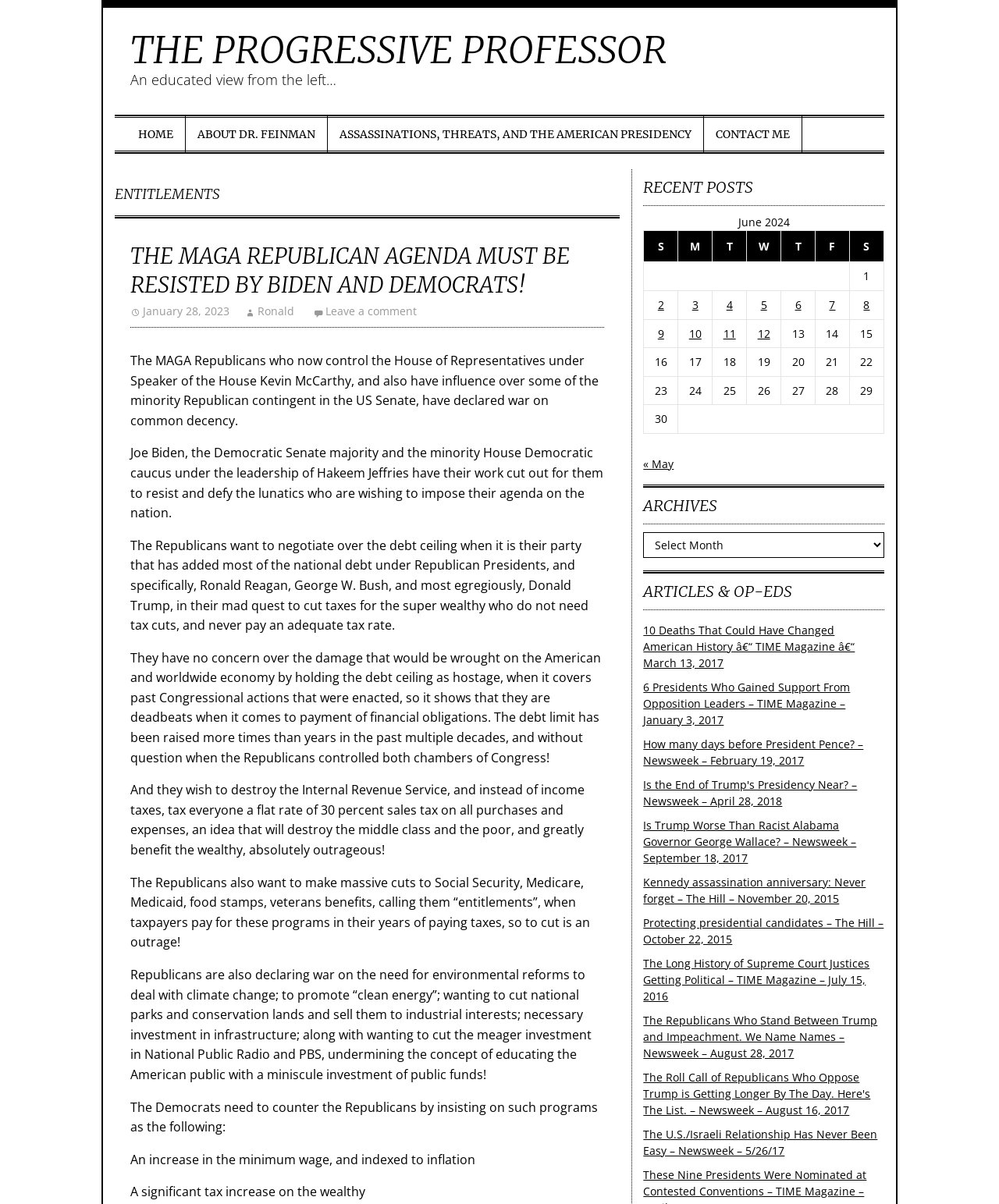Please determine the bounding box coordinates, formatted as (top-left x, top-left y, bottom-right x, bottom-right y), with all values as floating point numbers between 0 and 1. Identify the bounding box of the region described as: Home

[0.127, 0.095, 0.186, 0.128]